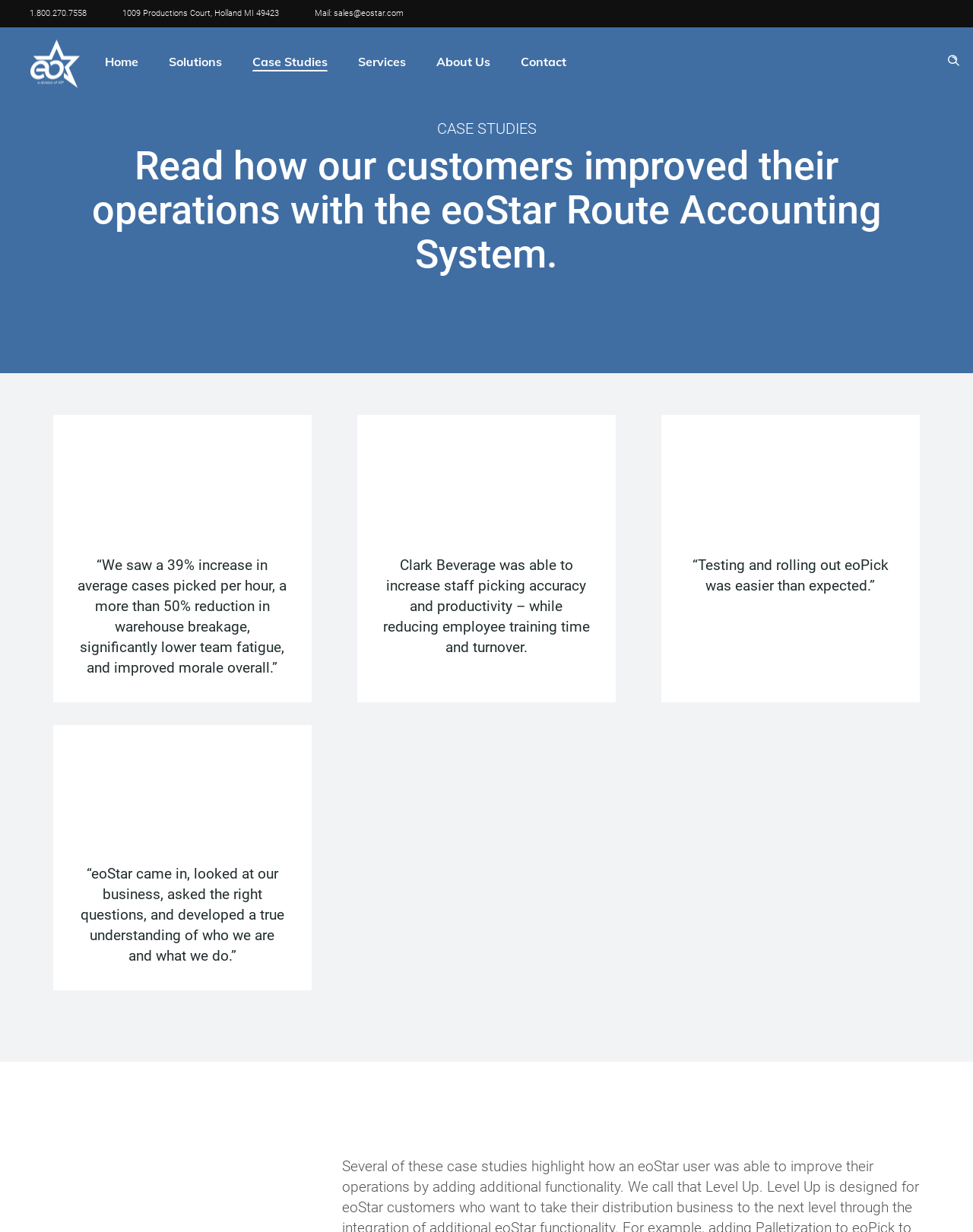Determine the bounding box coordinates of the clickable region to carry out the instruction: "Go to the About Us page".

[0.433, 0.035, 0.52, 0.062]